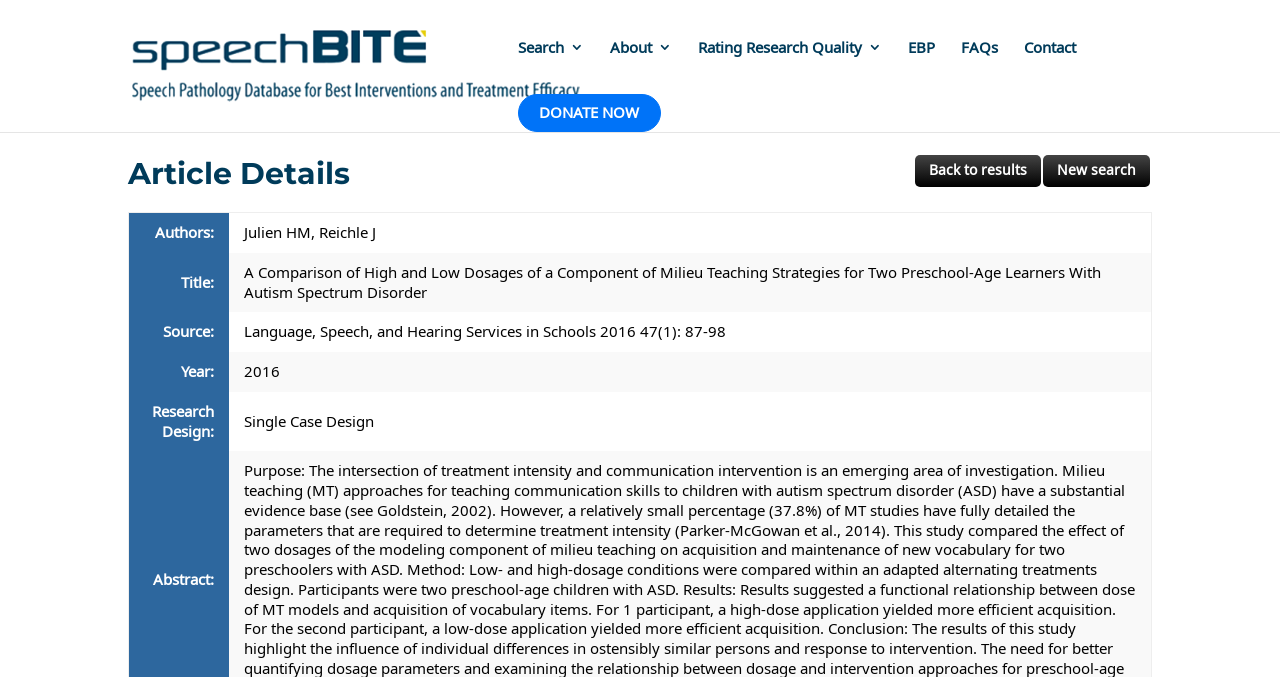Find the bounding box coordinates of the clickable element required to execute the following instruction: "Donate now". Provide the coordinates as four float numbers between 0 and 1, i.e., [left, top, right, bottom].

[0.405, 0.139, 0.516, 0.195]